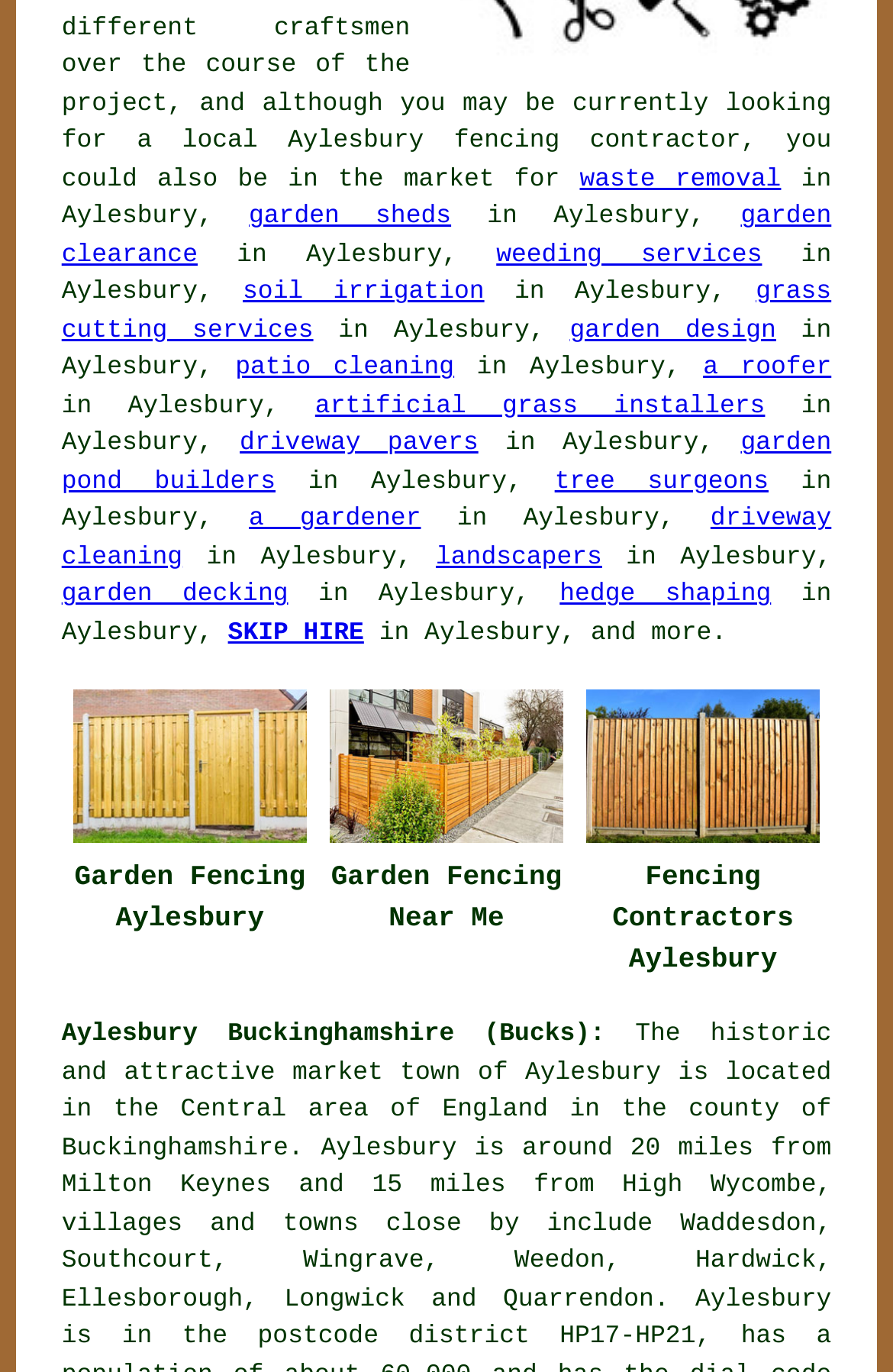What is the topic of the webpage?
Based on the image, give a concise answer in the form of a single word or short phrase.

Garden services